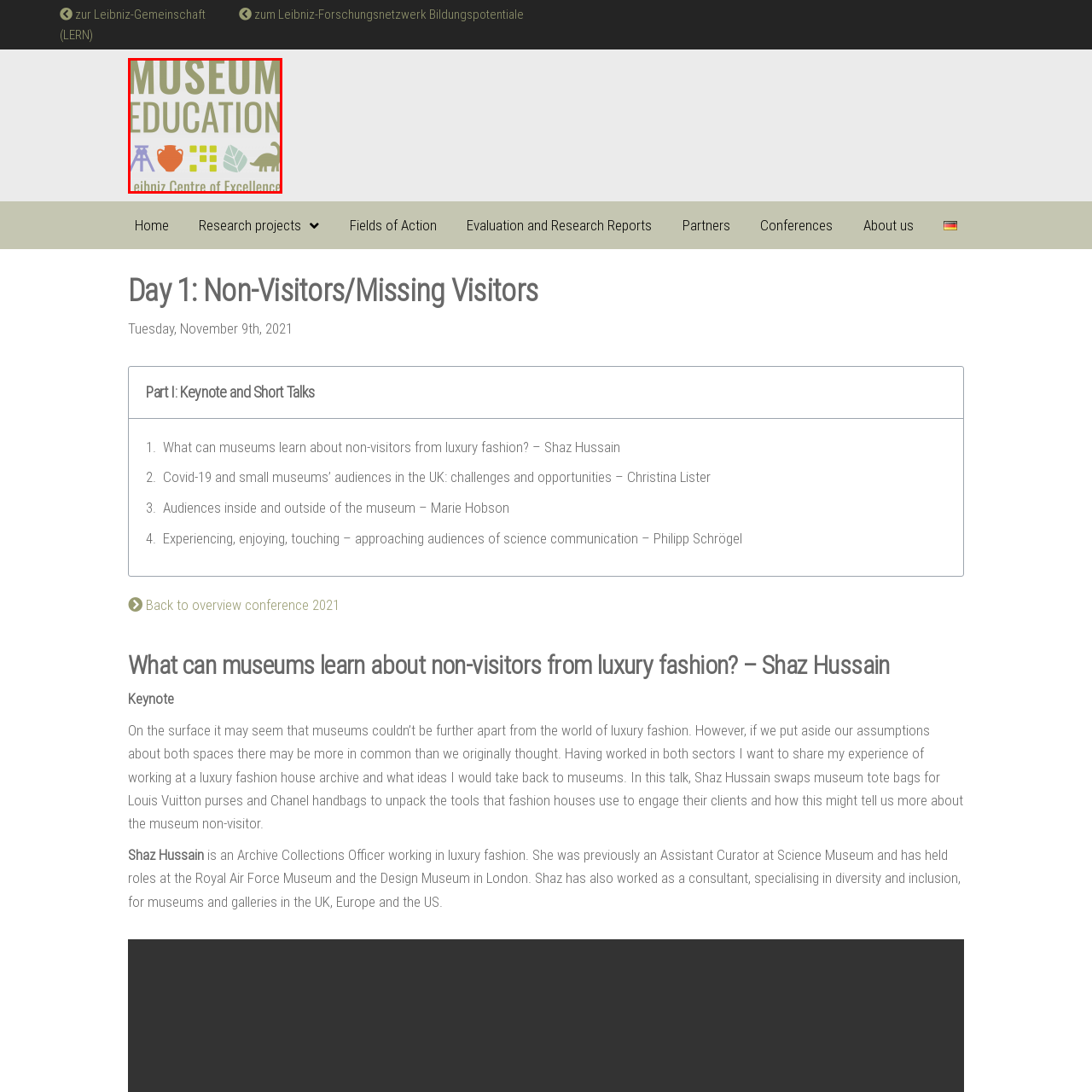Inspect the image bordered in red and answer the following question in detail, drawing on the visual content observed in the image:
What is the color of the bold lettering in the logo?

The caption specifically mentions that the words 'MUSEUM EDUCATION' are in bold, light green lettering, which suggests that the color of the bold lettering is light green.